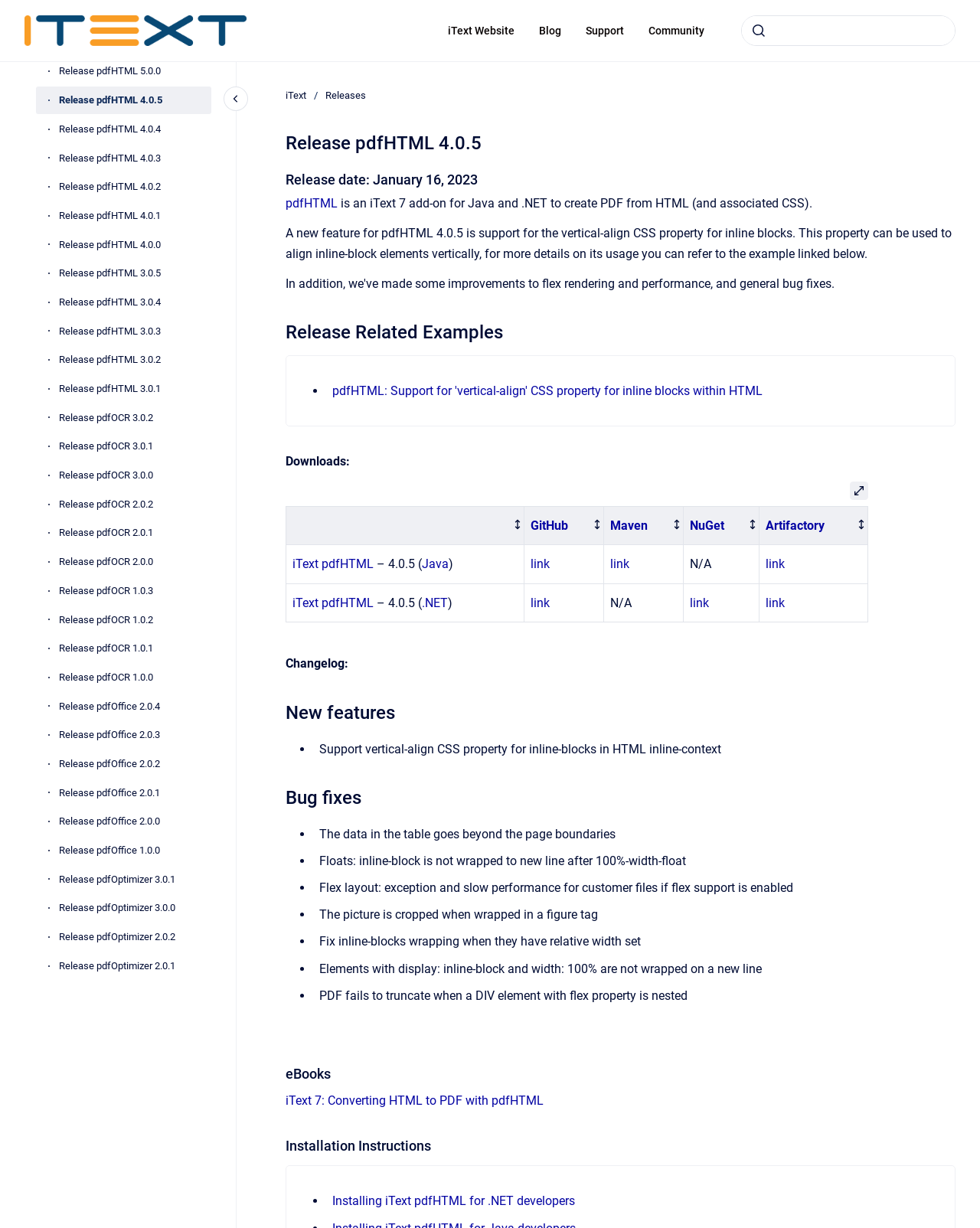Predict the bounding box of the UI element based on this description: "parent_node: CVEs aria-label="Close navigation"".

[0.228, 0.07, 0.253, 0.09]